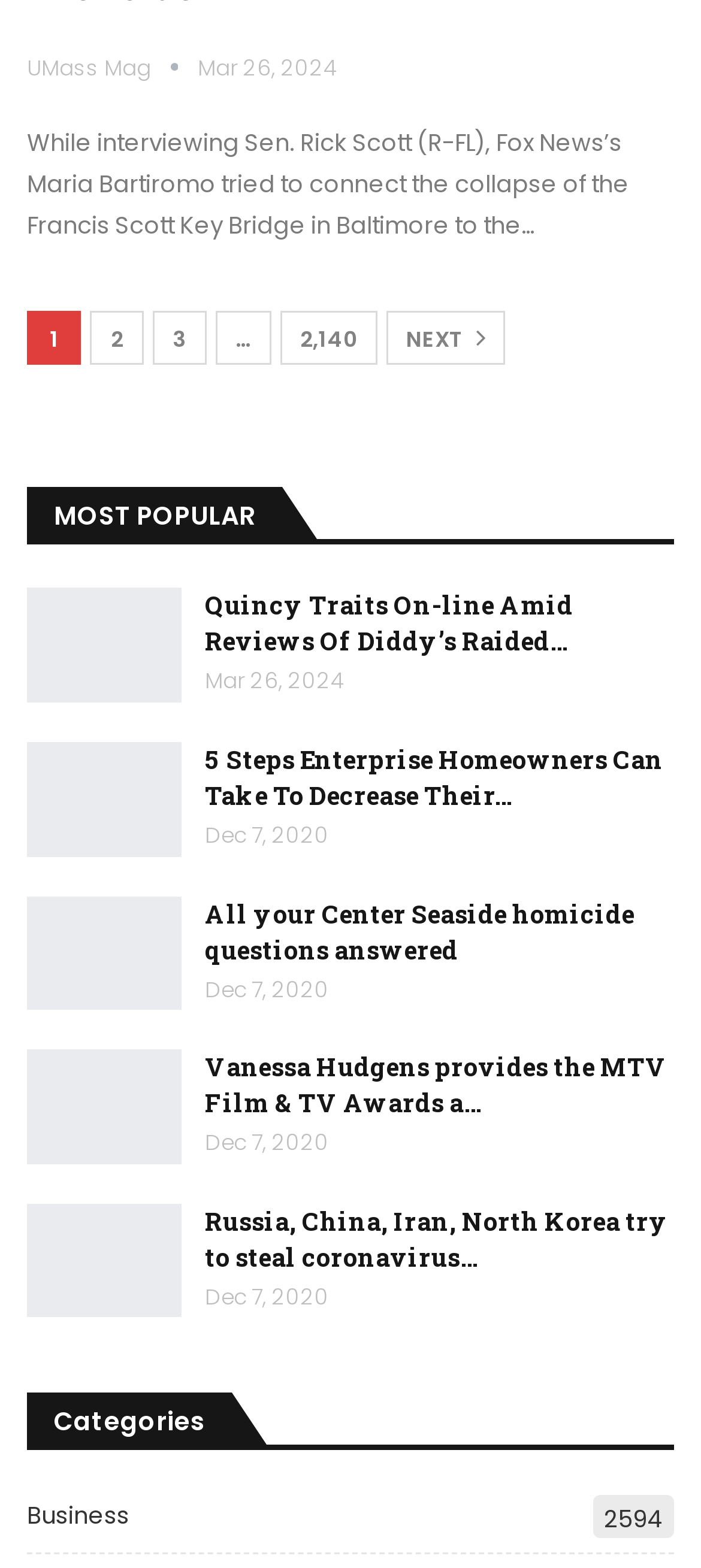Answer this question in one word or a short phrase: What is the title of the second article?

Quincy Traits On-line Amid Reviews Of Diddy’s Raided…